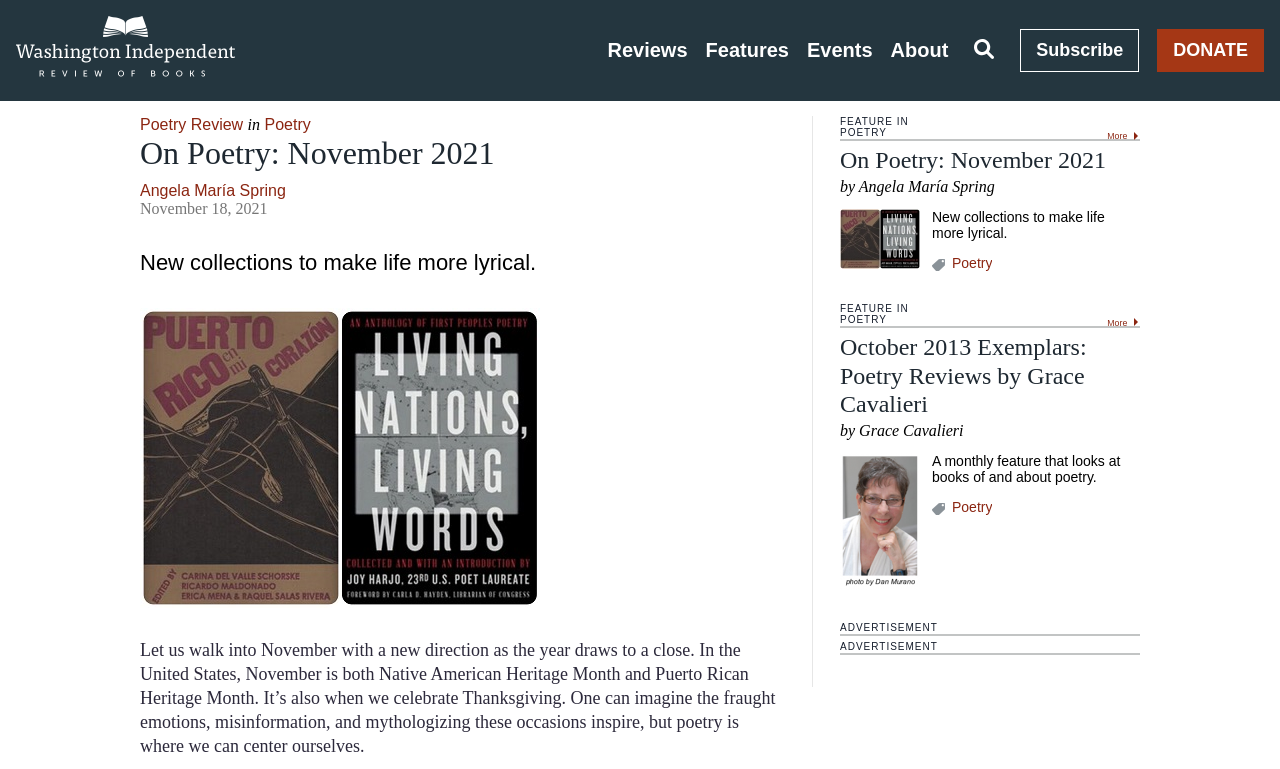Answer succinctly with a single word or phrase:
What is the theme of the 'On Poetry: November 2021' article?

Native American Heritage Month and Puerto Rican Heritage Month